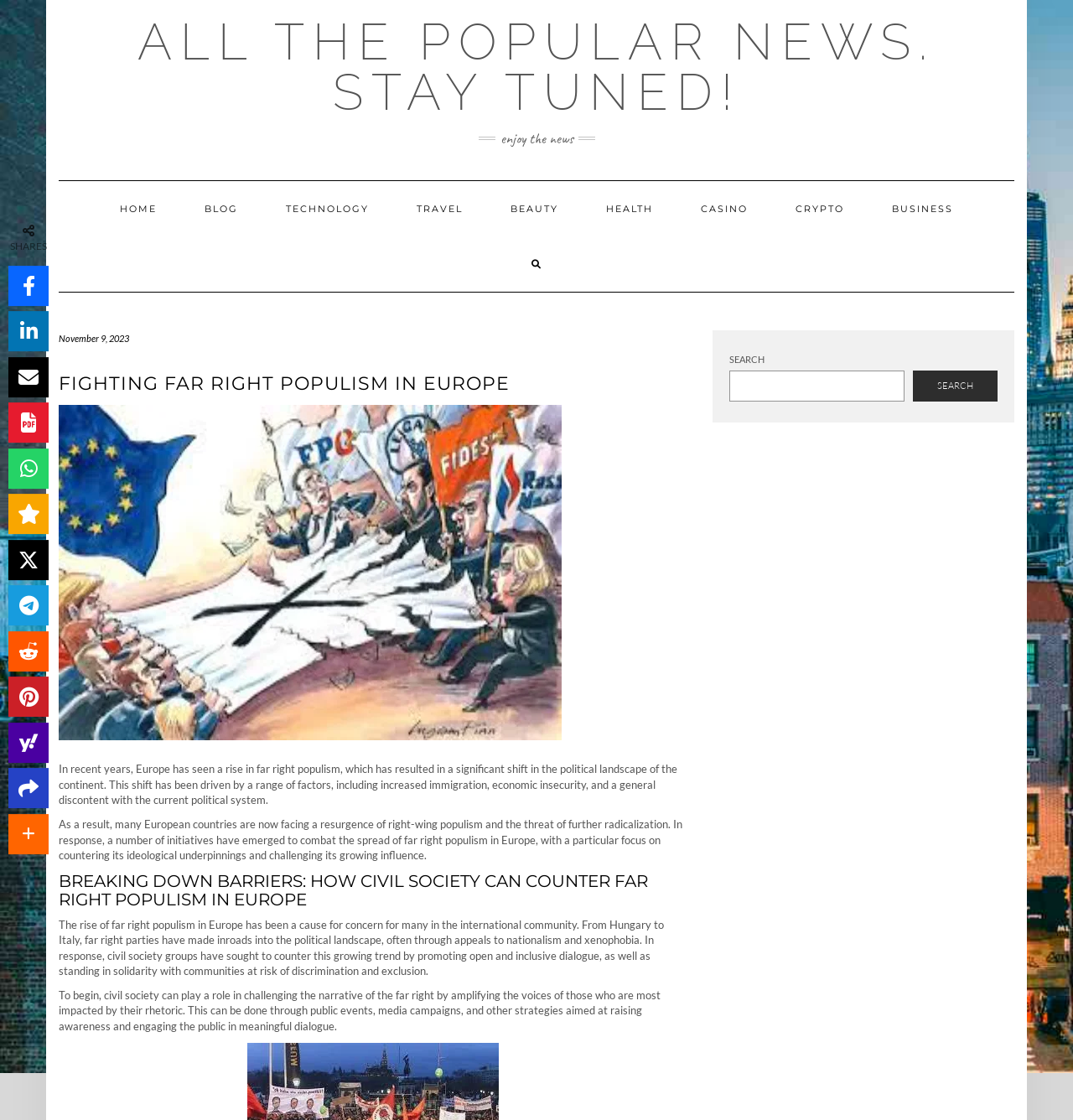Pinpoint the bounding box coordinates of the clickable area necessary to execute the following instruction: "Read the article about 'FIGHTING FAR RIGHT POPULISM IN EUROPE'". The coordinates should be given as four float numbers between 0 and 1, namely [left, top, right, bottom].

[0.055, 0.332, 0.641, 0.354]